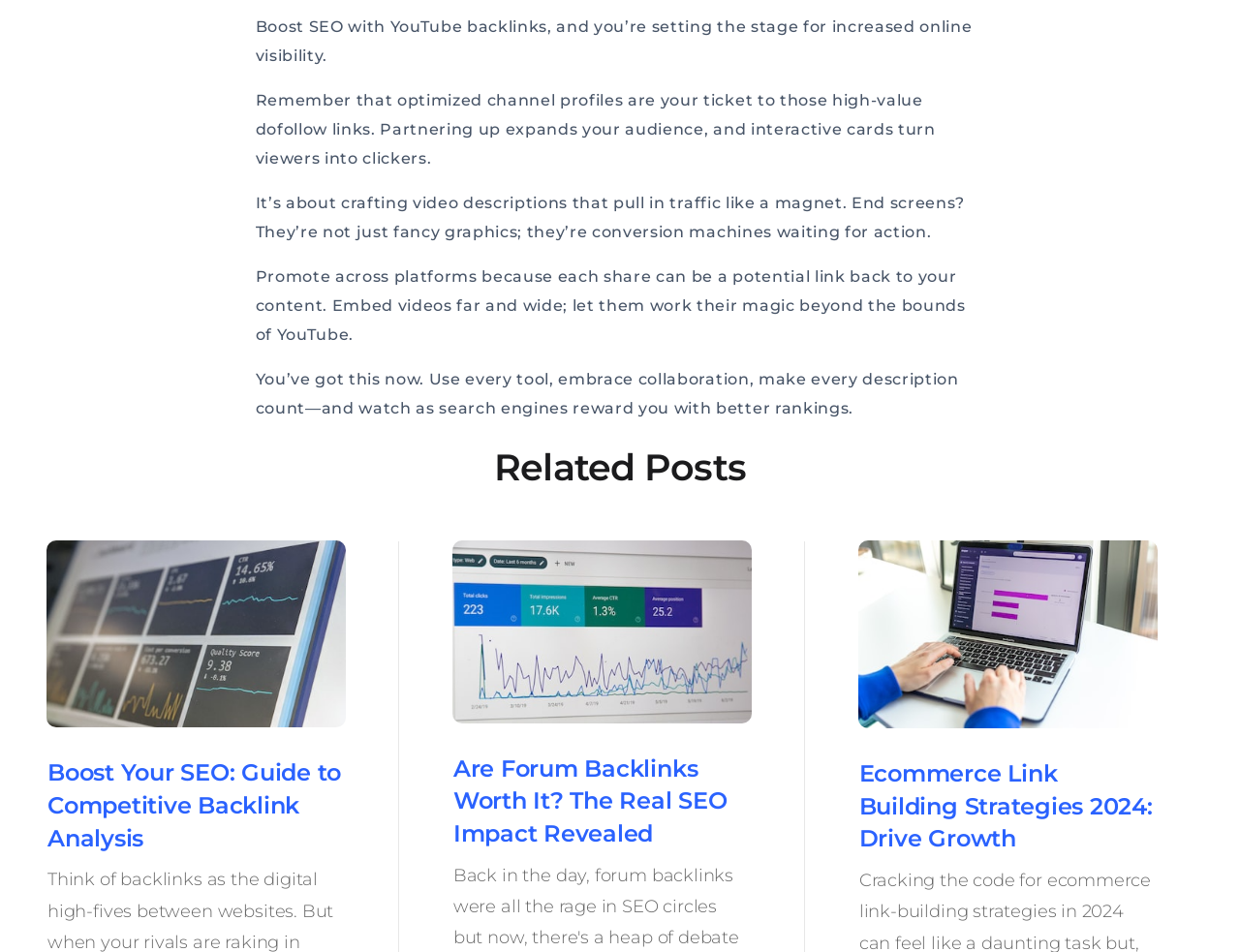Please reply with a single word or brief phrase to the question: 
What is the main topic of this webpage?

SEO with YouTube backlinks